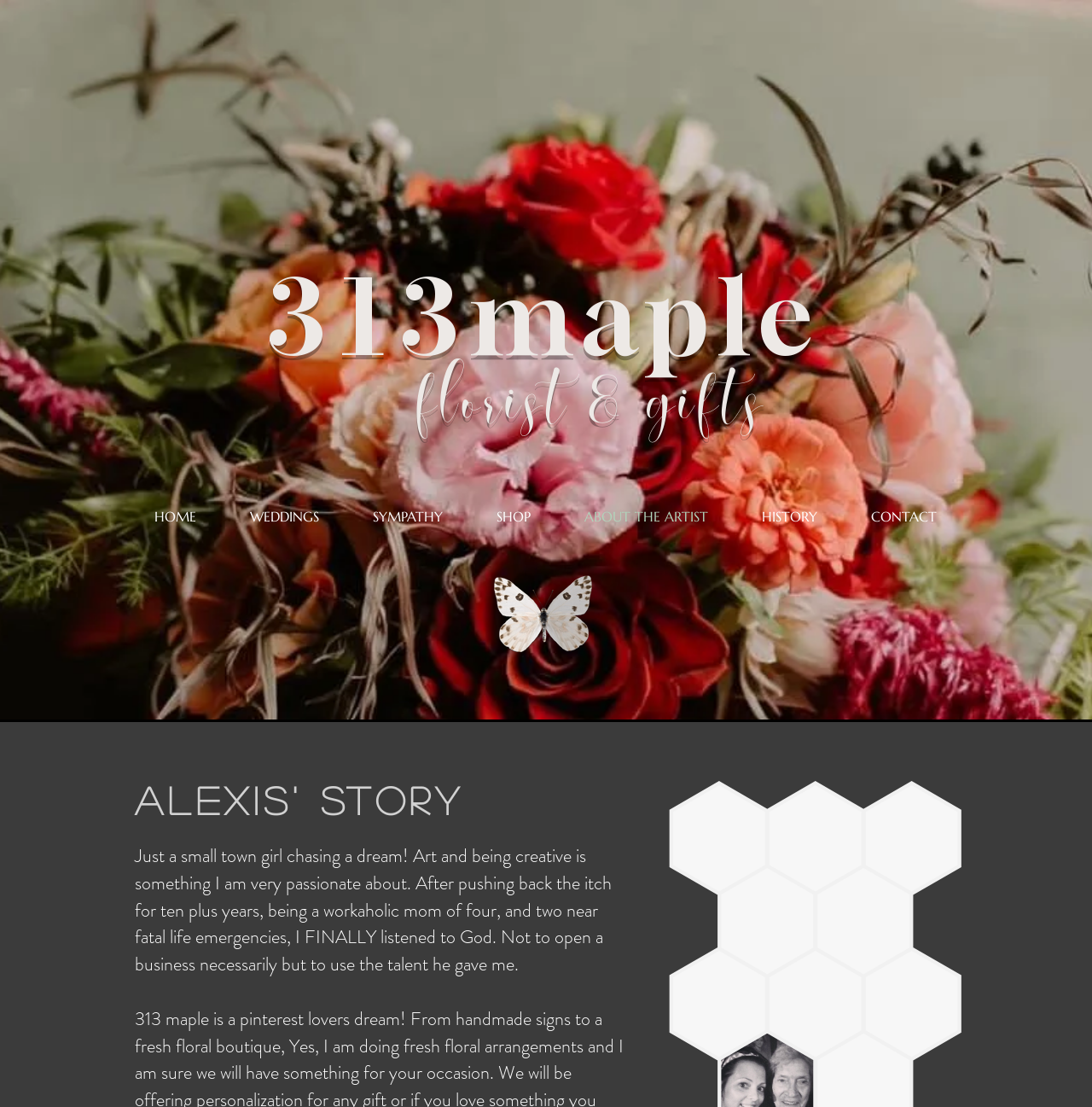Please provide a comprehensive answer to the question based on the screenshot: What is the name of the business mentioned on the webpage?

The webpage has a heading 'ABOUT THE ARTIST | 313mapleflorist', which indicates that 313 Maple Florist is the name of the business.